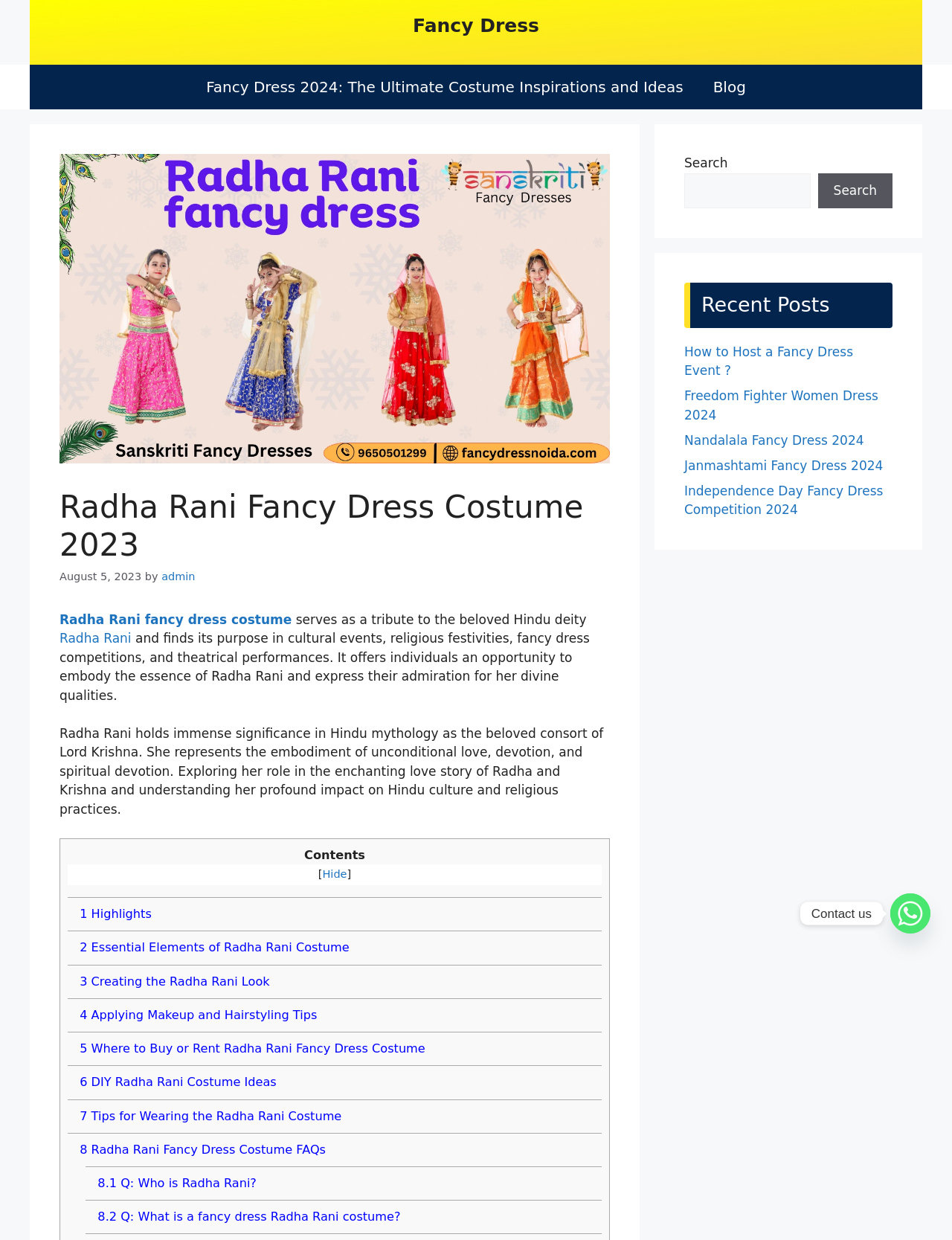Select the bounding box coordinates of the element I need to click to carry out the following instruction: "Search for something".

[0.719, 0.139, 0.851, 0.168]